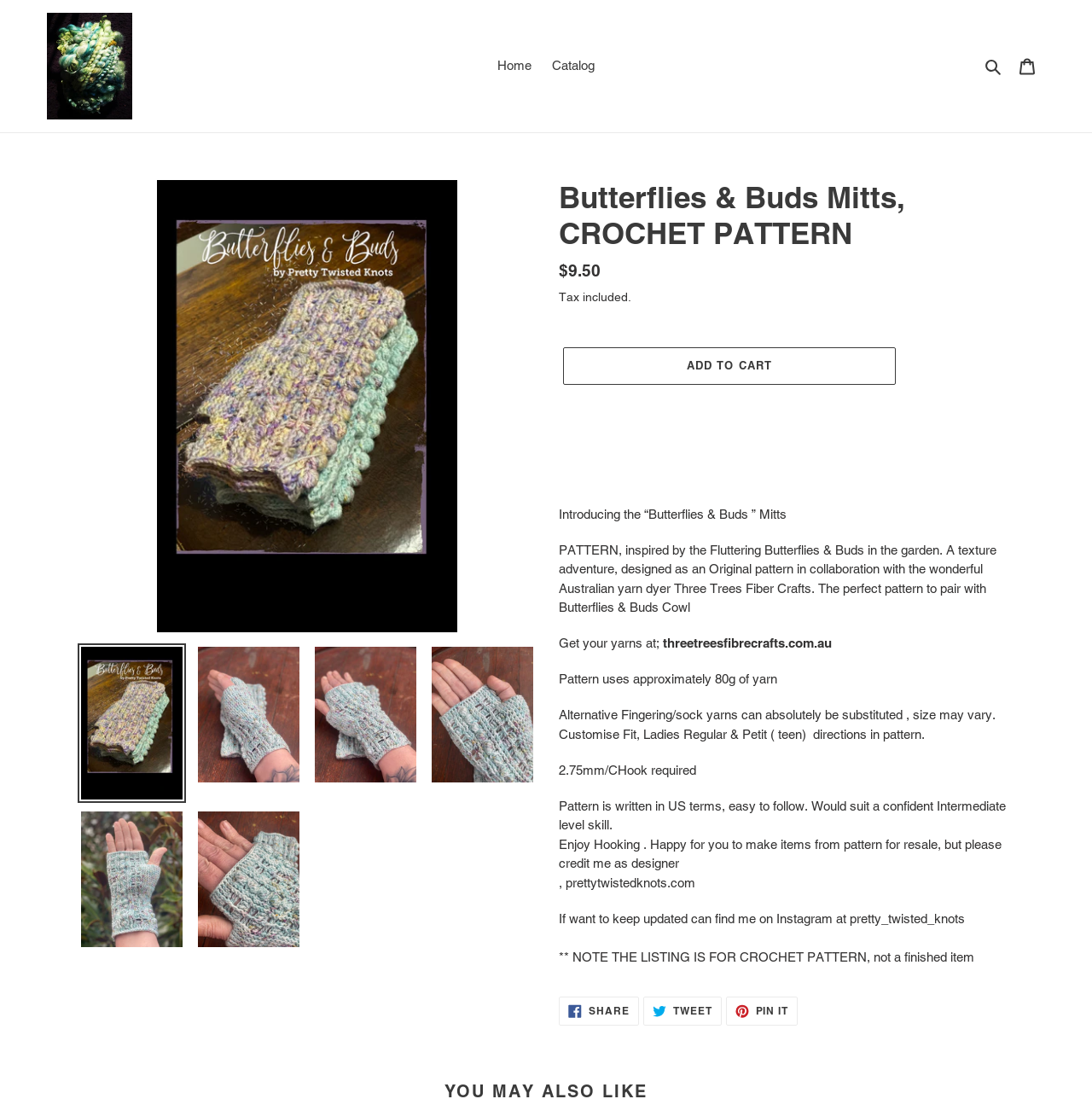Determine the bounding box for the described UI element: "Tweet Tweet on Twitter".

[0.589, 0.907, 0.661, 0.933]